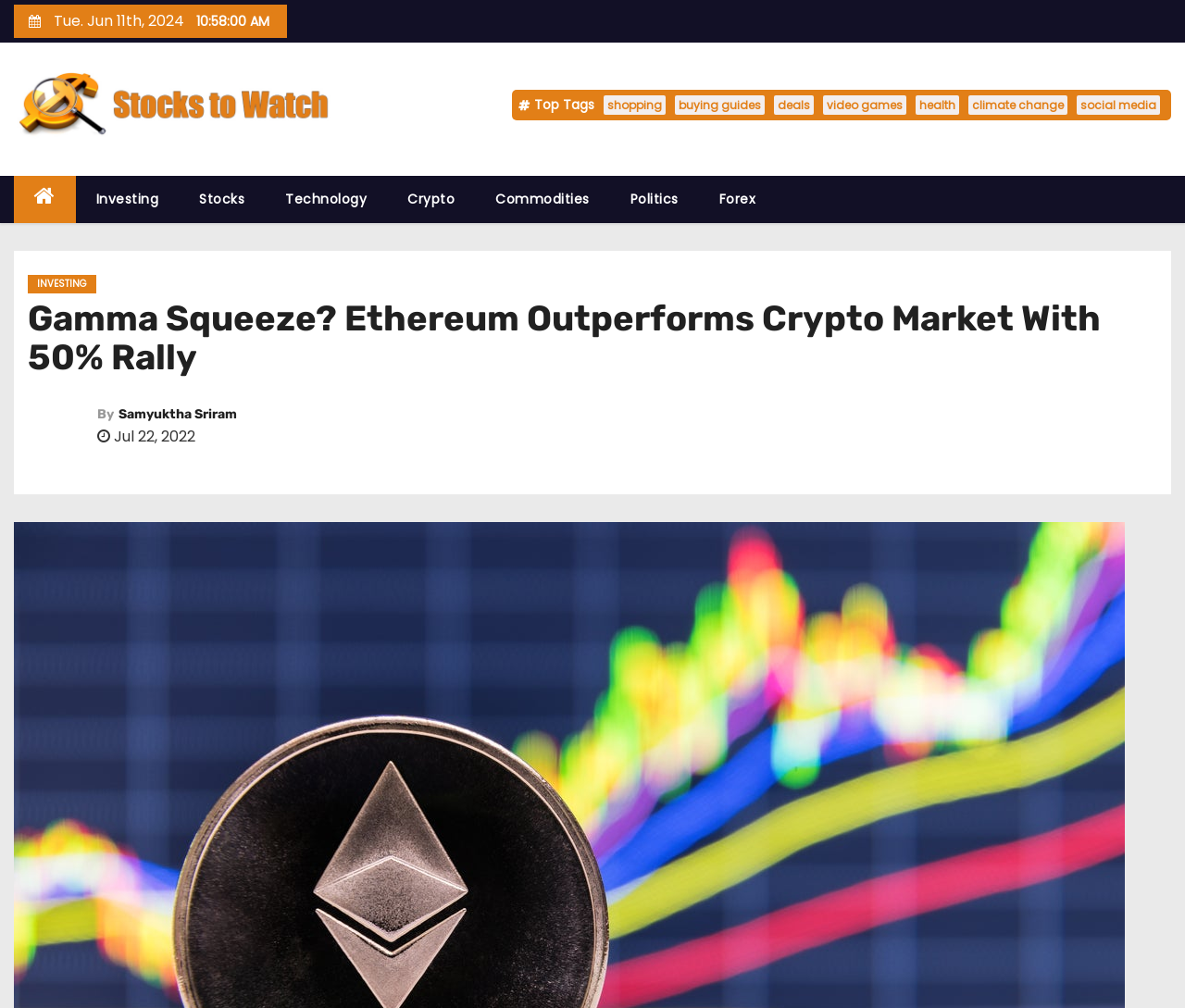Specify the bounding box coordinates for the region that must be clicked to perform the given instruction: "Click on Stocks to Watch".

[0.012, 0.07, 0.283, 0.138]